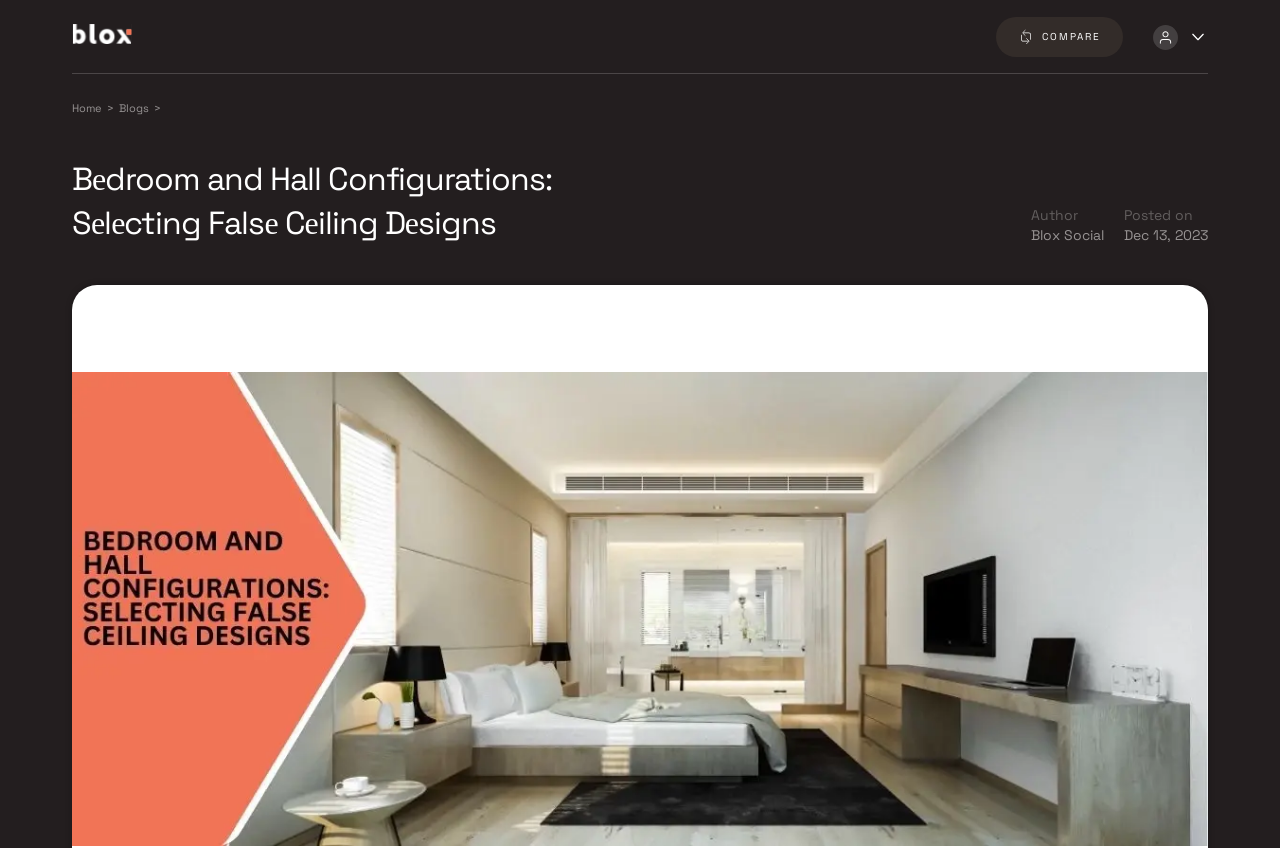What is the purpose of the 'COMPARE' button?
Please ensure your answer is as detailed and informative as possible.

The 'COMPARE' button is an interactive element located at the top right corner of the webpage, with a bounding box of [0.814, 0.035, 0.86, 0.051]. Its purpose is to allow users to compare different false ceiling designs, as indicated by the arrow-down-primary icon next to it.